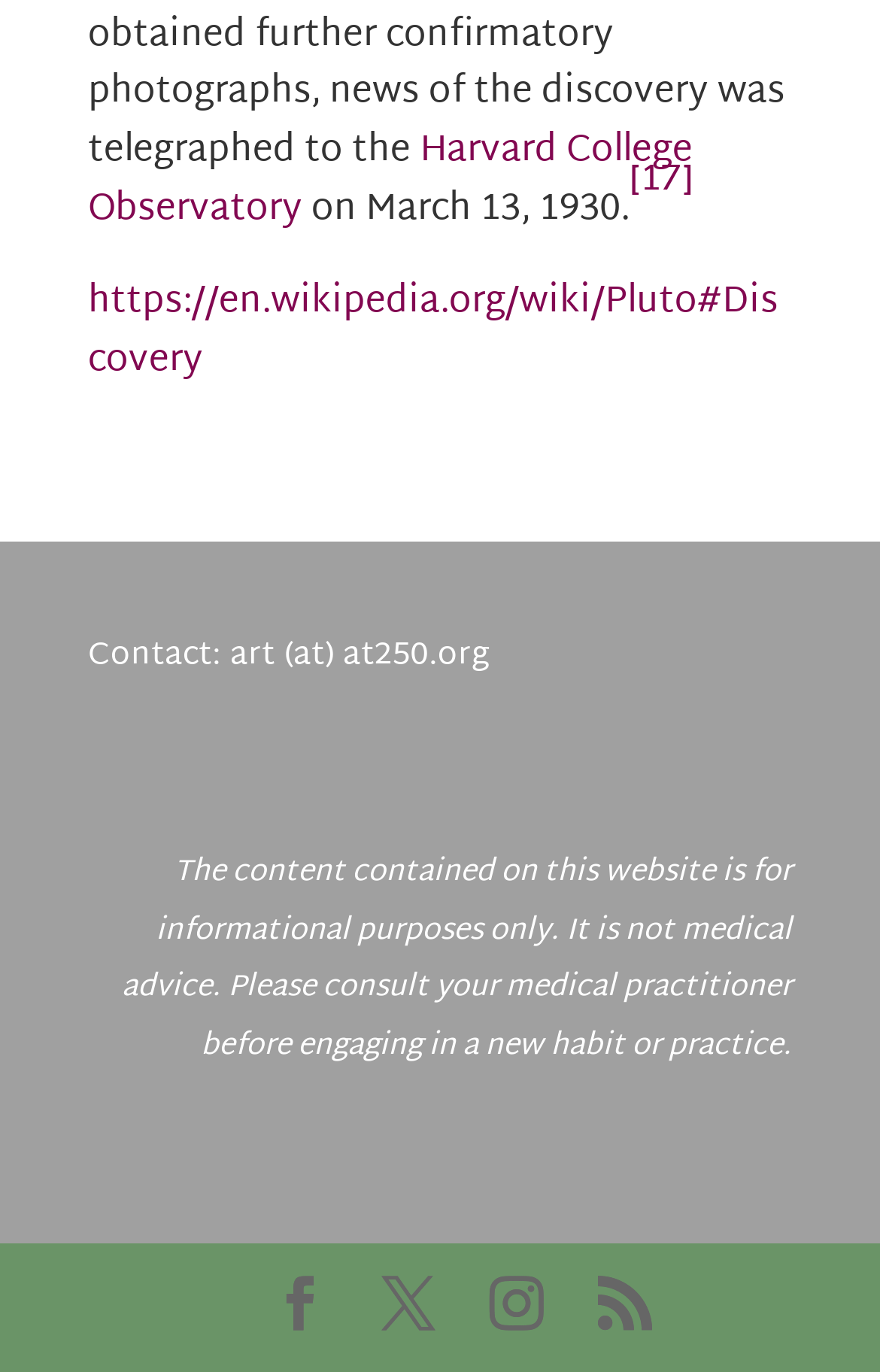How many social media links are at the bottom of the webpage?
Provide a fully detailed and comprehensive answer to the question.

The answer can be found by counting the number of link elements with Unicode characters at the bottom of the webpage, which represent social media links. There are four such links.